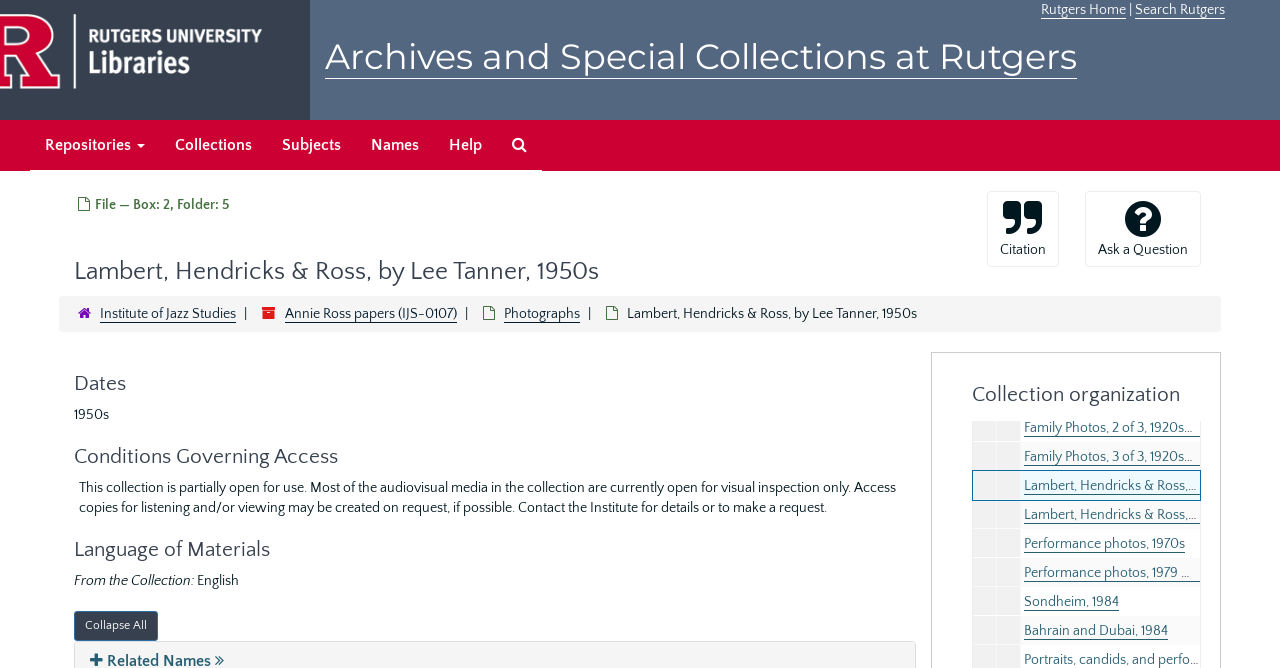Locate the UI element described as follows: "Annie Ross papers". Return the bounding box coordinates as four float numbers between 0 and 1 in the order [left, top, right, bottom].

[0.764, 0.412, 0.85, 0.437]